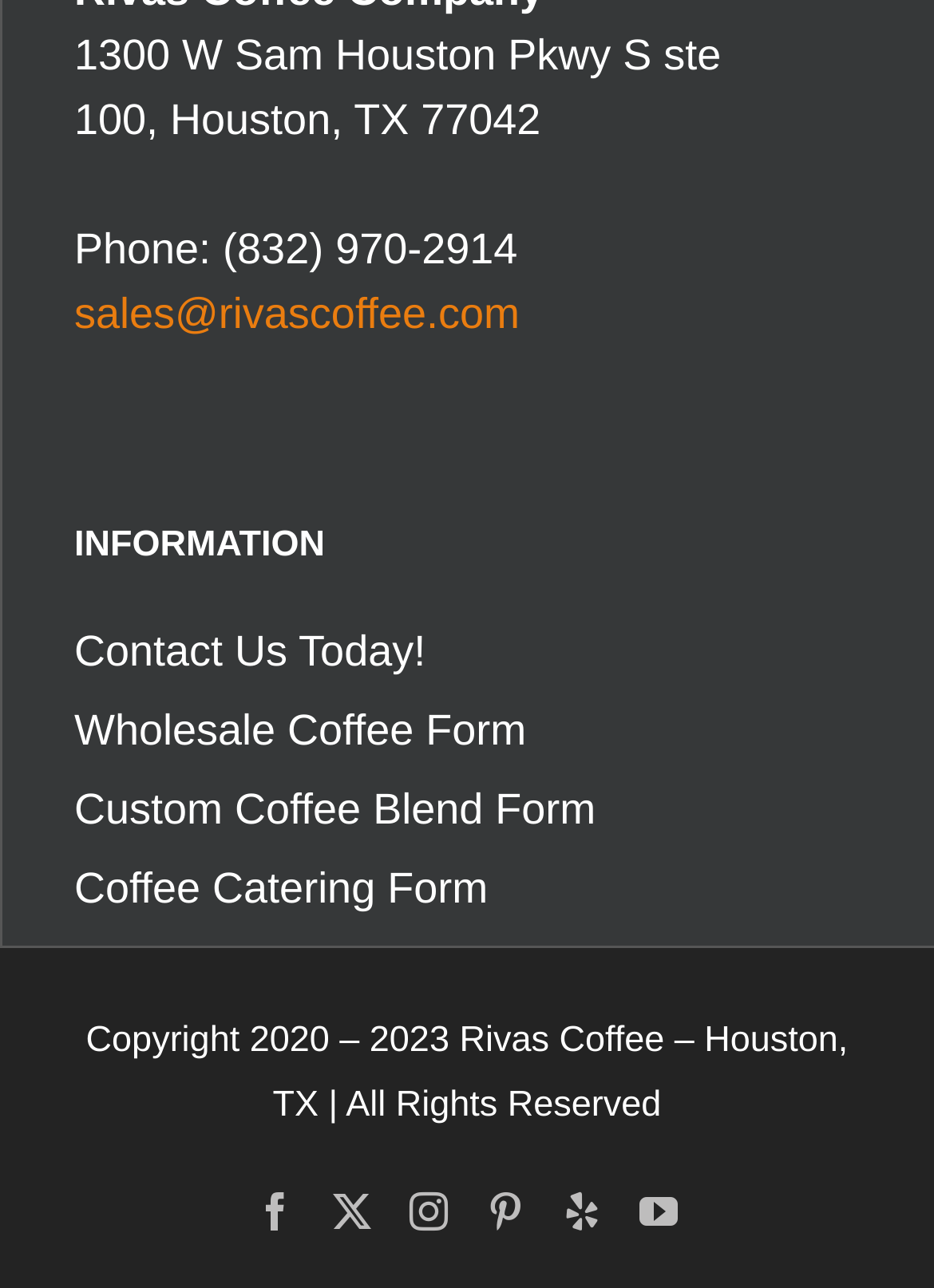What is the email address of Rivas Coffee?
Please provide a single word or phrase based on the screenshot.

sales@rivascoffee.com